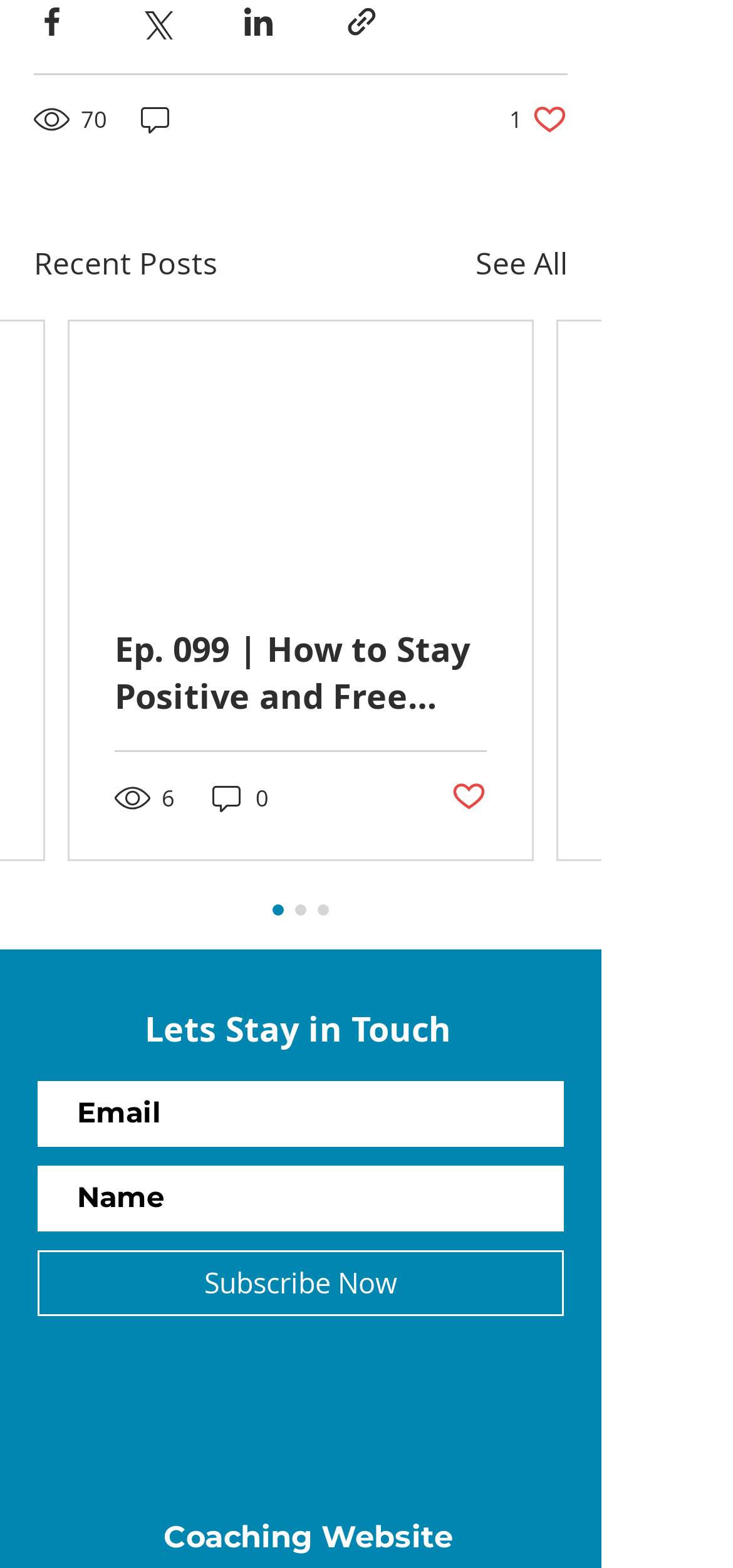Determine the bounding box coordinates for the area that needs to be clicked to fulfill this task: "Subscribe Now". The coordinates must be given as four float numbers between 0 and 1, i.e., [left, top, right, bottom].

[0.051, 0.798, 0.769, 0.84]